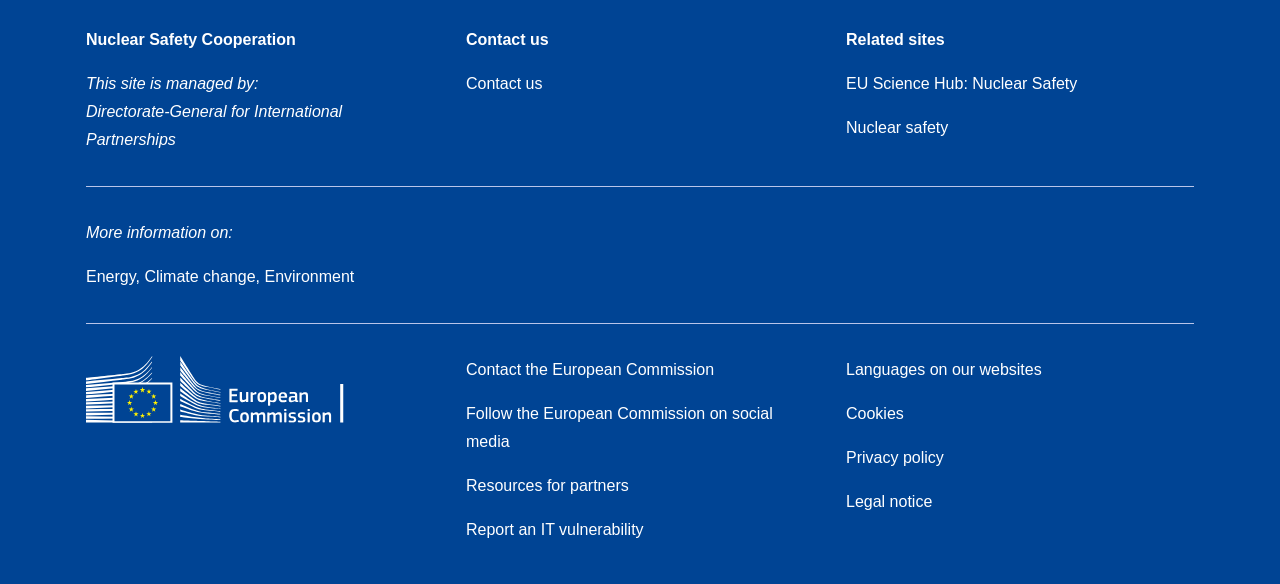Based on the element description EU Science Hub: Nuclear Safety, identify the bounding box coordinates for the UI element. The coordinates should be in the format (top-left x, top-left y, bottom-right x, bottom-right y) and within the 0 to 1 range.

[0.661, 0.128, 0.842, 0.157]